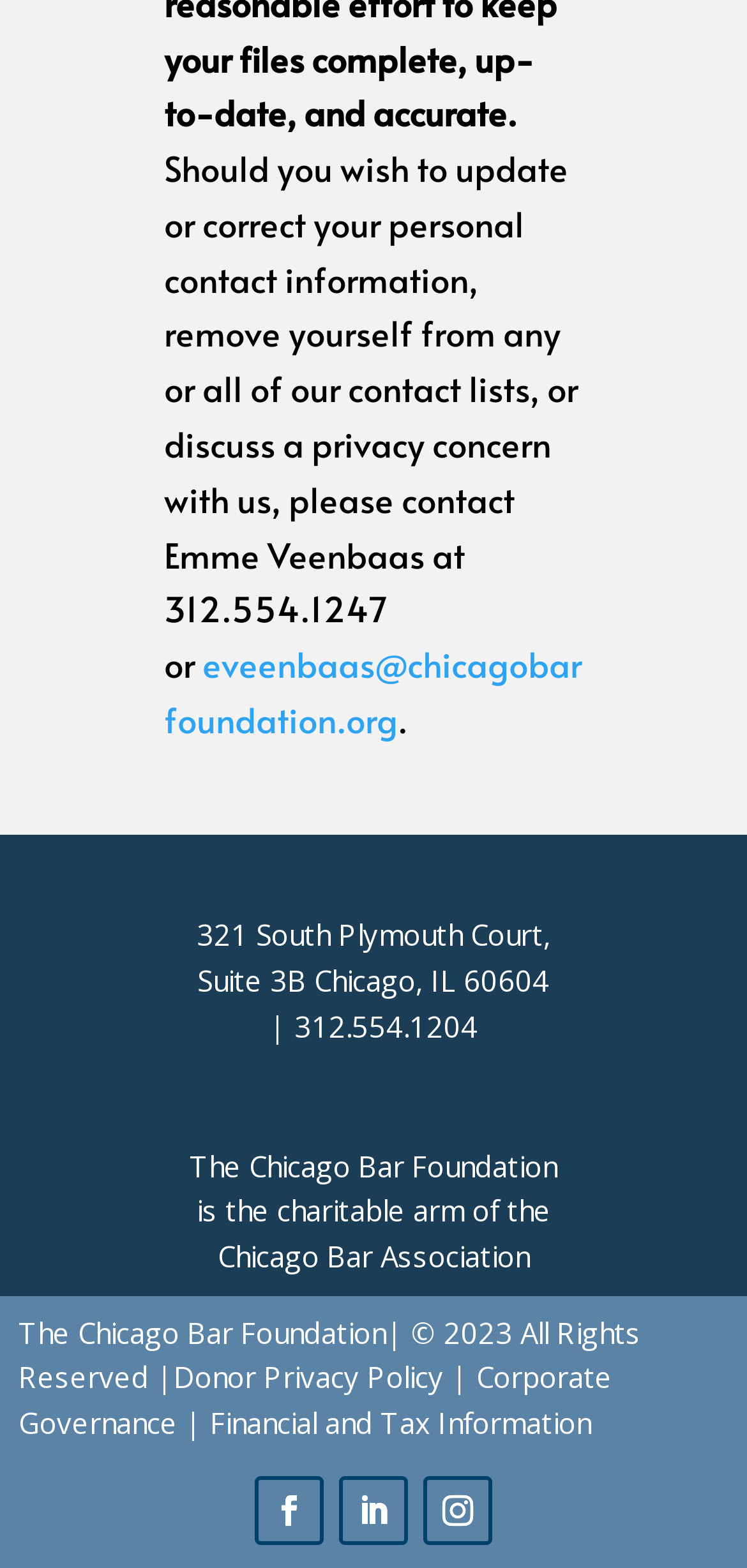Reply to the question with a single word or phrase:
What is the phone number to contact Emme Veenbaas?

312.554.1247